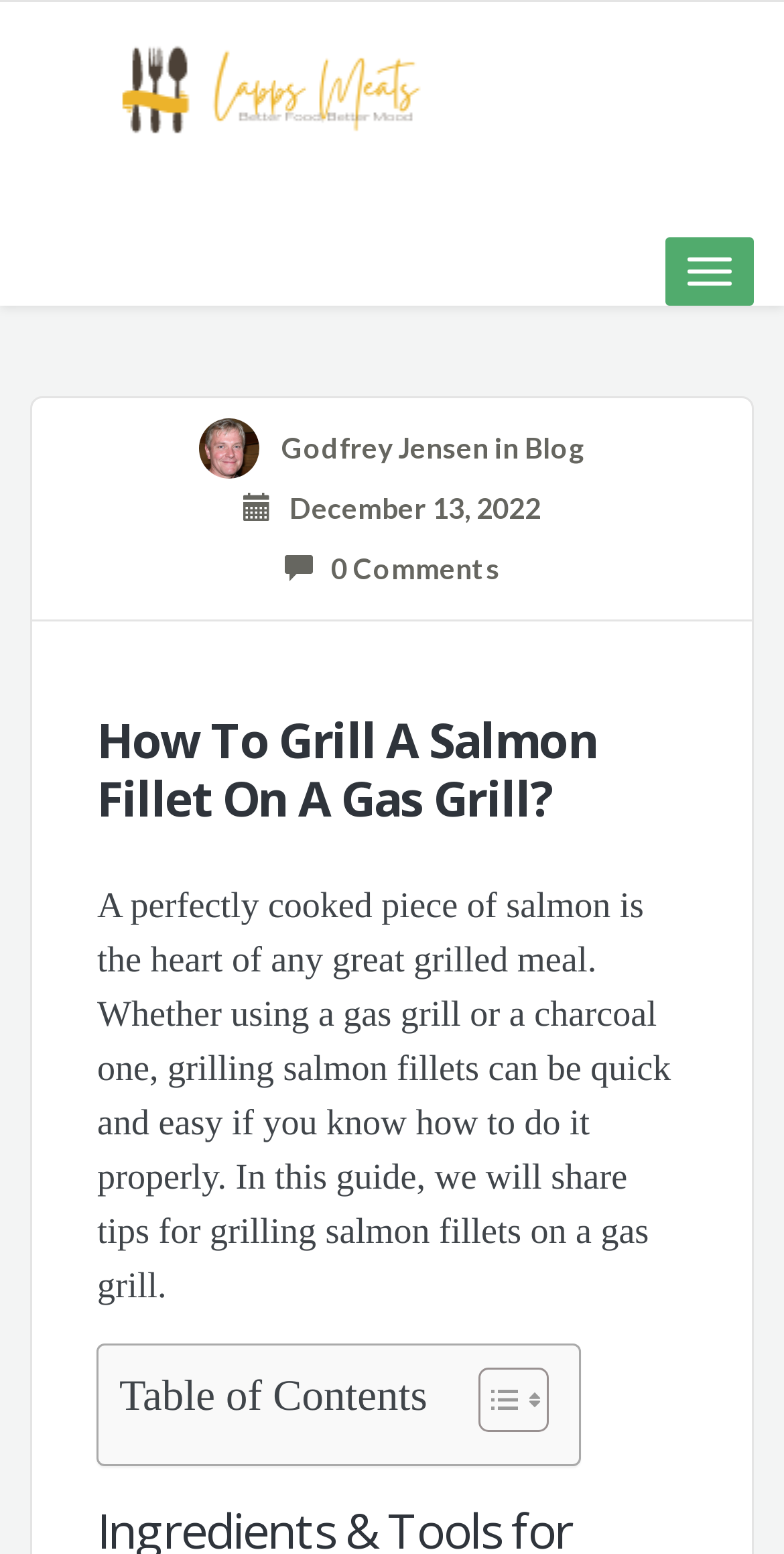Locate the bounding box of the UI element described in the following text: "Toggle".

[0.571, 0.879, 0.686, 0.929]